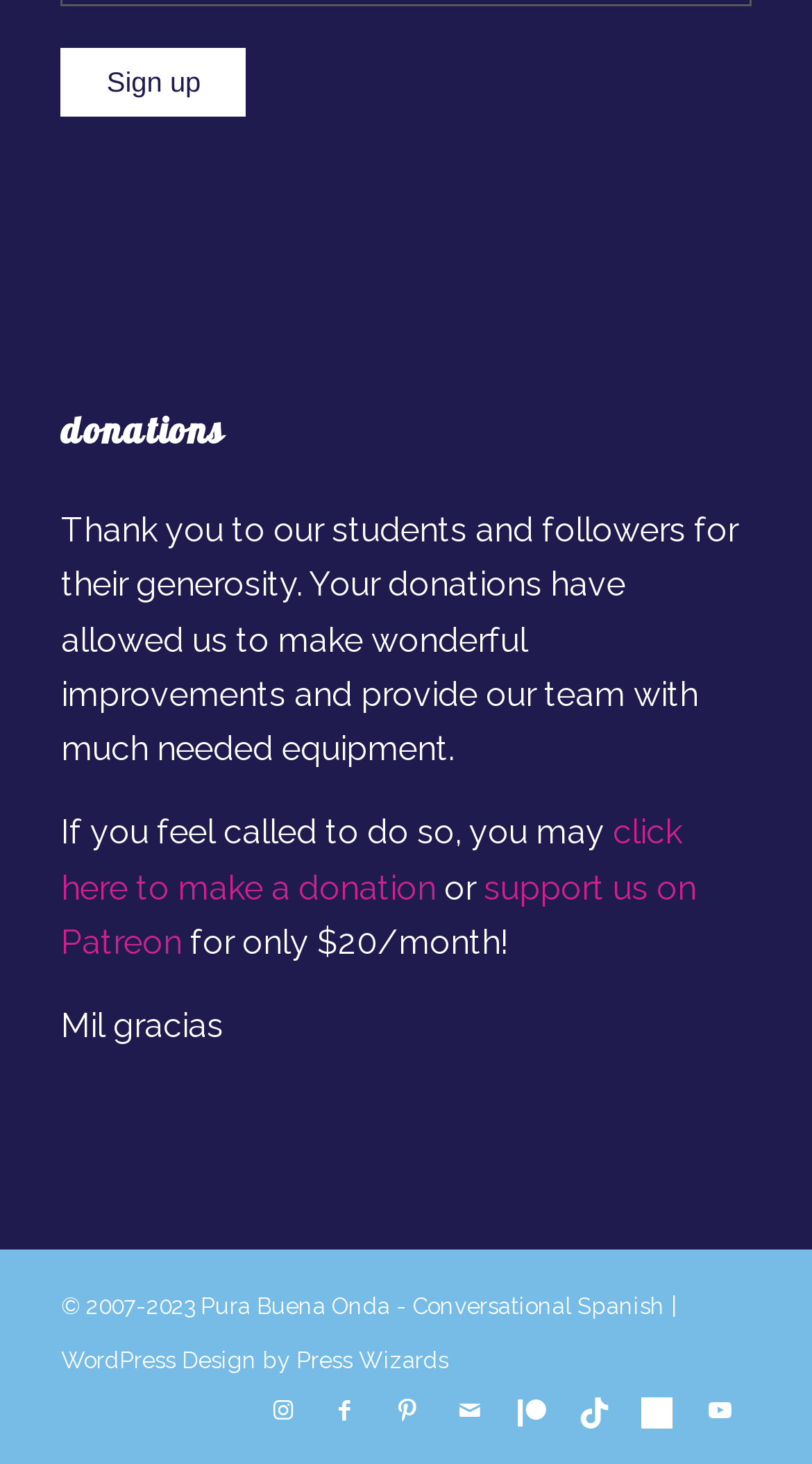Bounding box coordinates are specified in the format (top-left x, top-left y, bottom-right x, bottom-right y). All values are floating point numbers bounded between 0 and 1. Please provide the bounding box coordinate of the region this sentence describes: name="ctct-submitted" value="Sign up"

[0.075, 0.033, 0.304, 0.08]